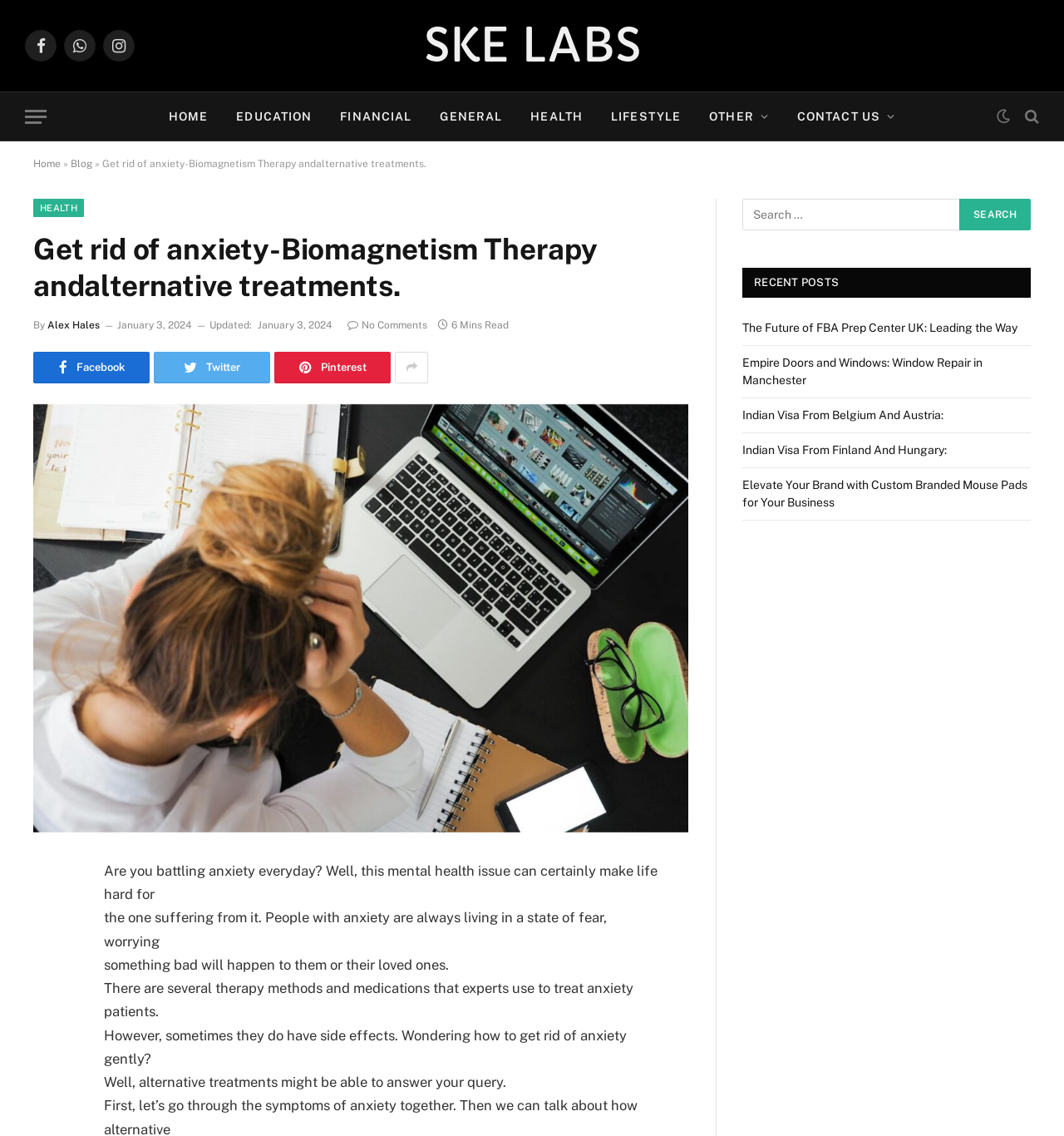Determine the webpage's heading and output its text content.

Get rid of anxiety-Biomagnetism Therapy andalternative treatments.